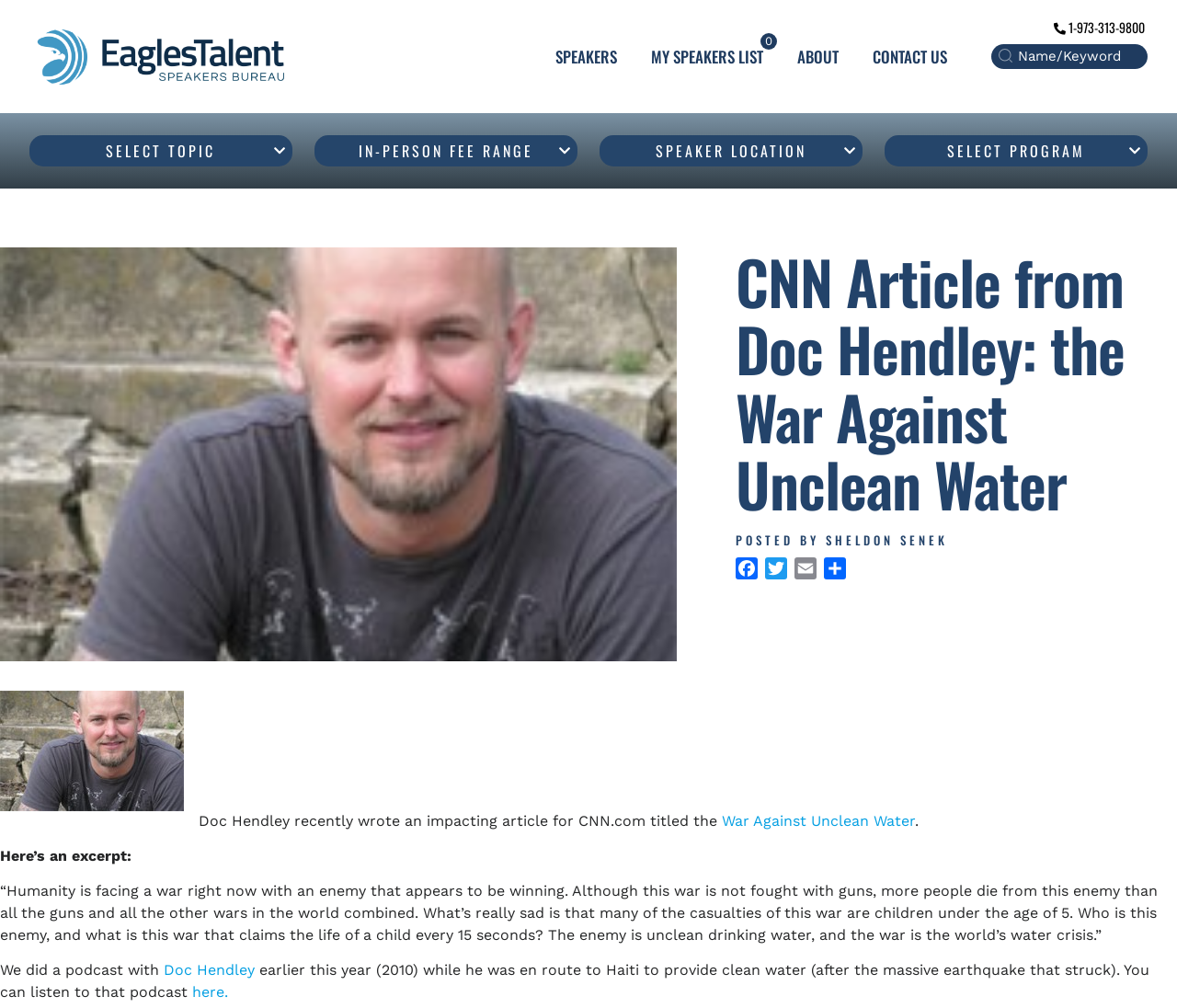Provide the bounding box coordinates, formatted as (top-left x, top-left y, bottom-right x, bottom-right y), with all values being floating point numbers between 0 and 1. Identify the bounding box of the UI element that matches the description: Doc Hendley

[0.139, 0.954, 0.216, 0.971]